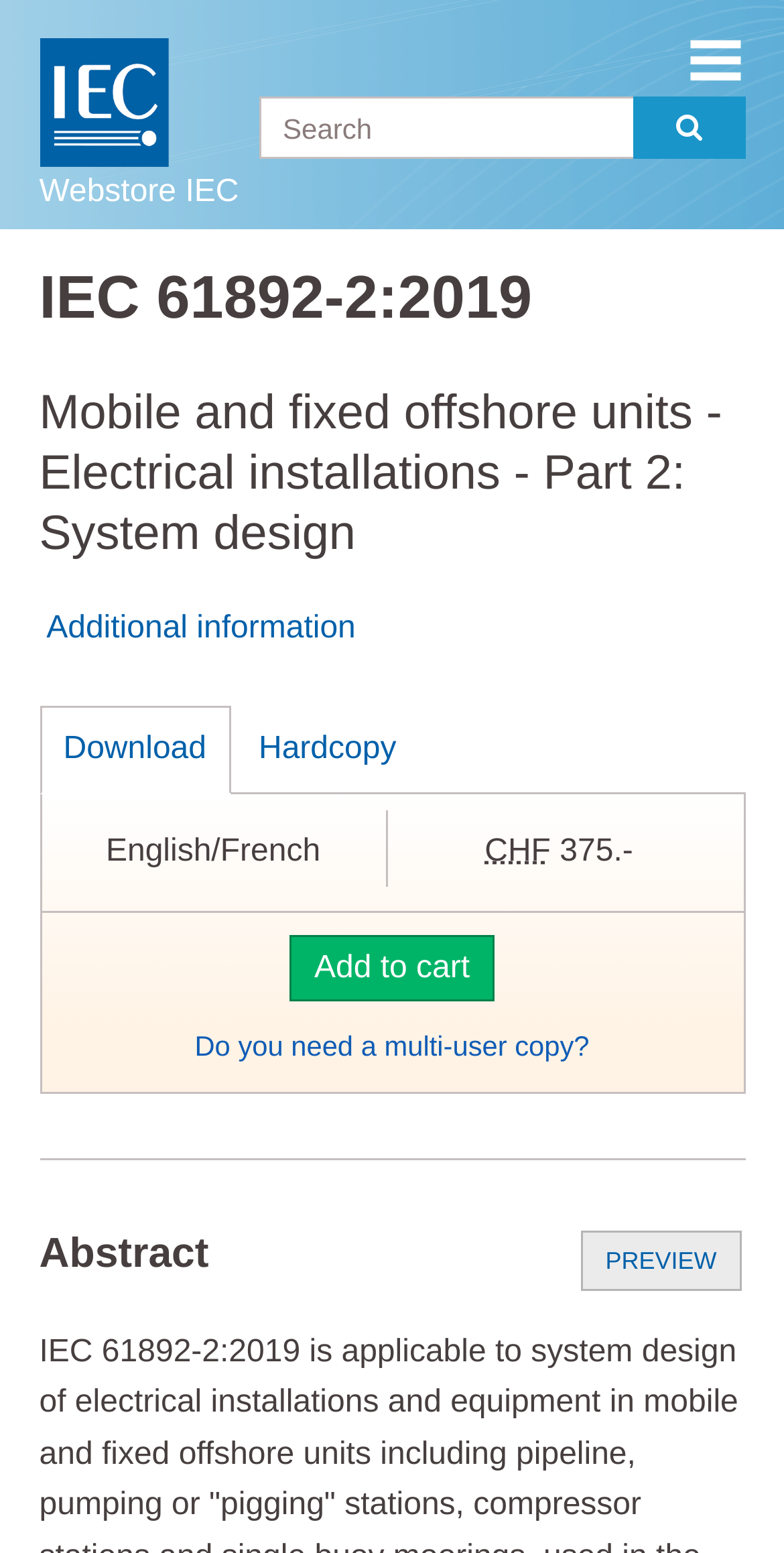Please pinpoint the bounding box coordinates for the region I should click to adhere to this instruction: "Download the standard".

[0.05, 0.455, 0.294, 0.511]